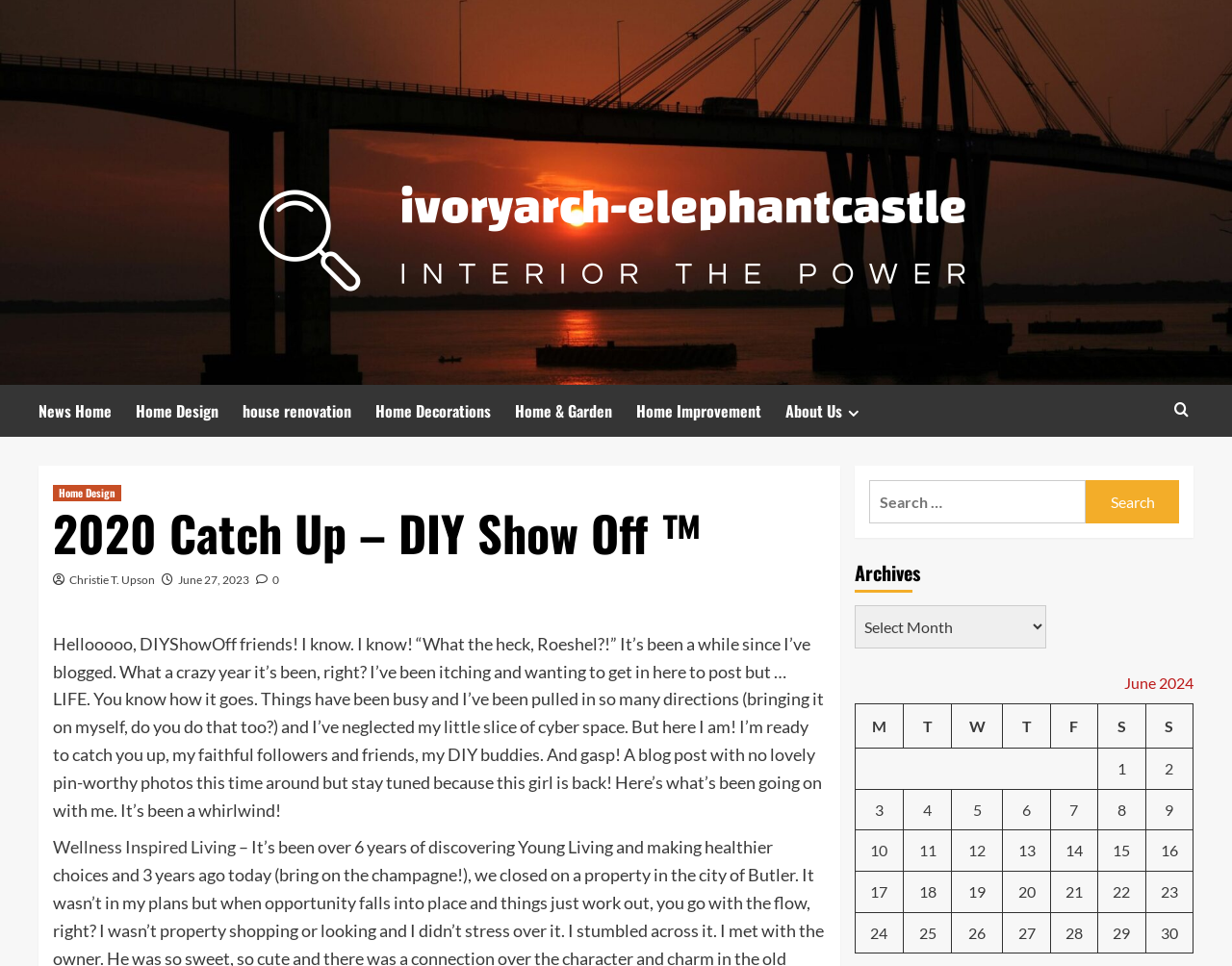Use a single word or phrase to respond to the question:
What type of content is available on this website?

DIY and home improvement